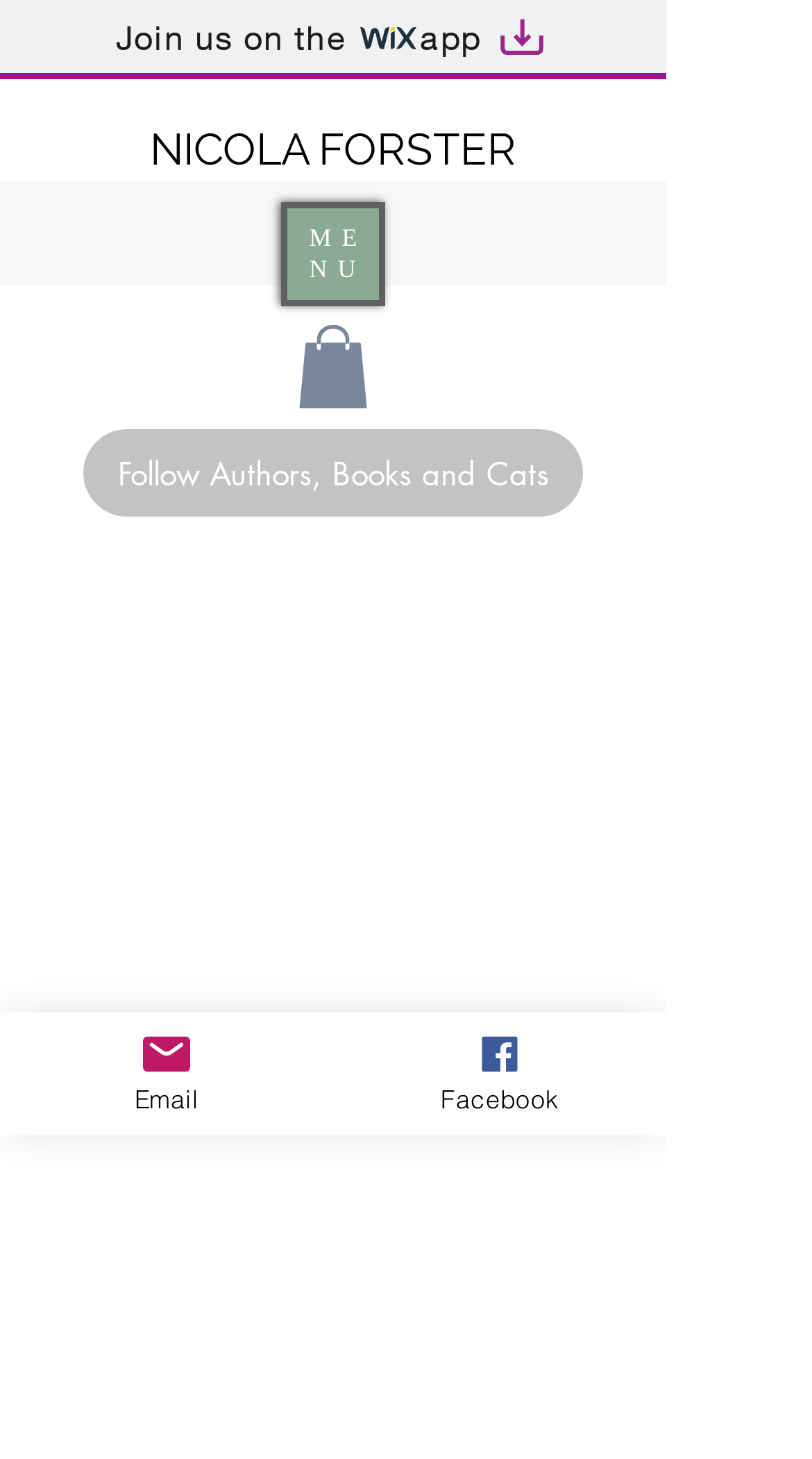Locate the bounding box of the UI element described in the following text: "Email".

[0.0, 0.694, 0.41, 0.778]